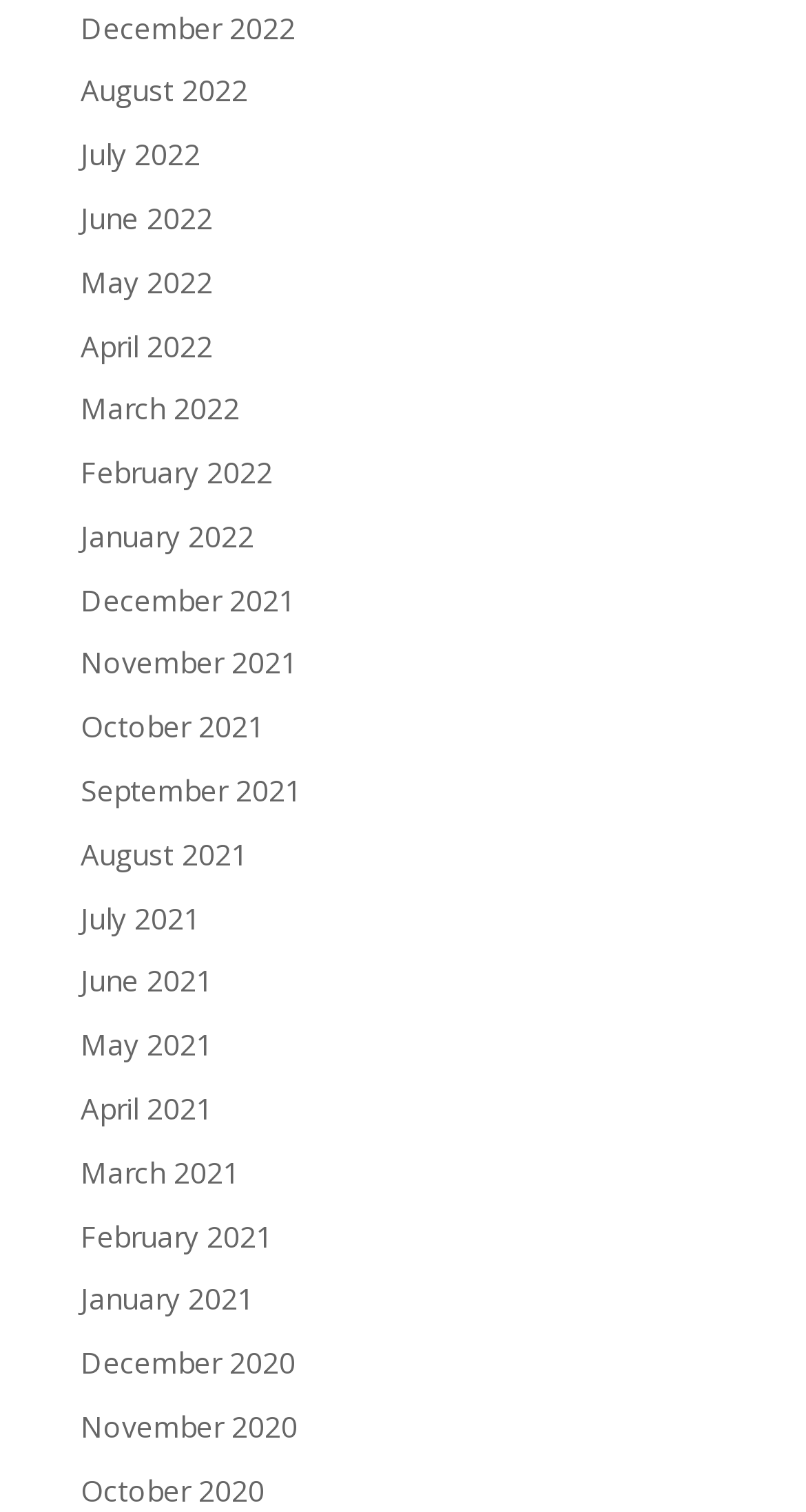Please answer the following question using a single word or phrase: What is the latest month available in 2021?

December 2021